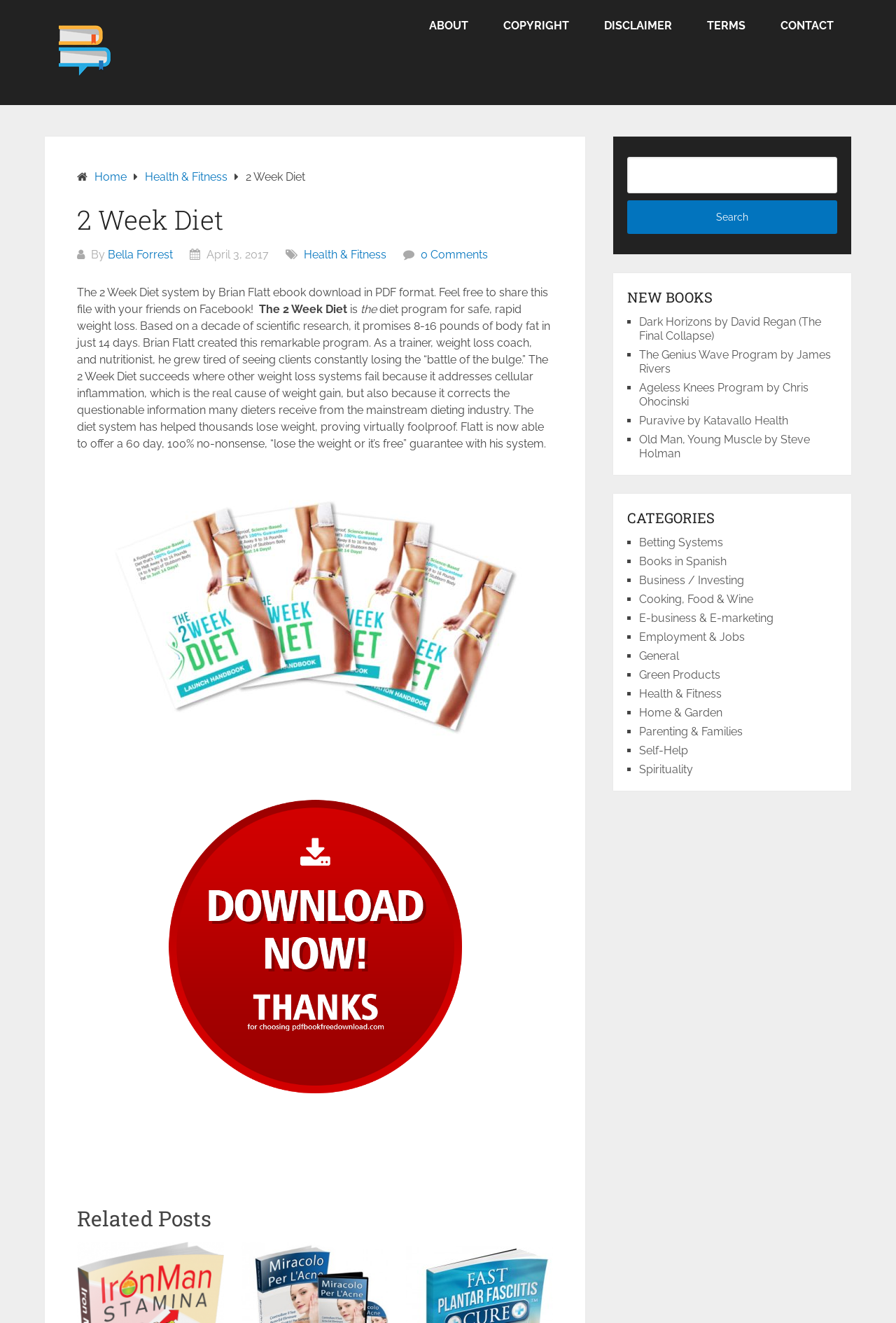Determine the coordinates of the bounding box that should be clicked to complete the instruction: "Download the '2 Week Diet' PDF book". The coordinates should be represented by four float numbers between 0 and 1: [left, top, right, bottom].

[0.086, 0.353, 0.617, 0.575]